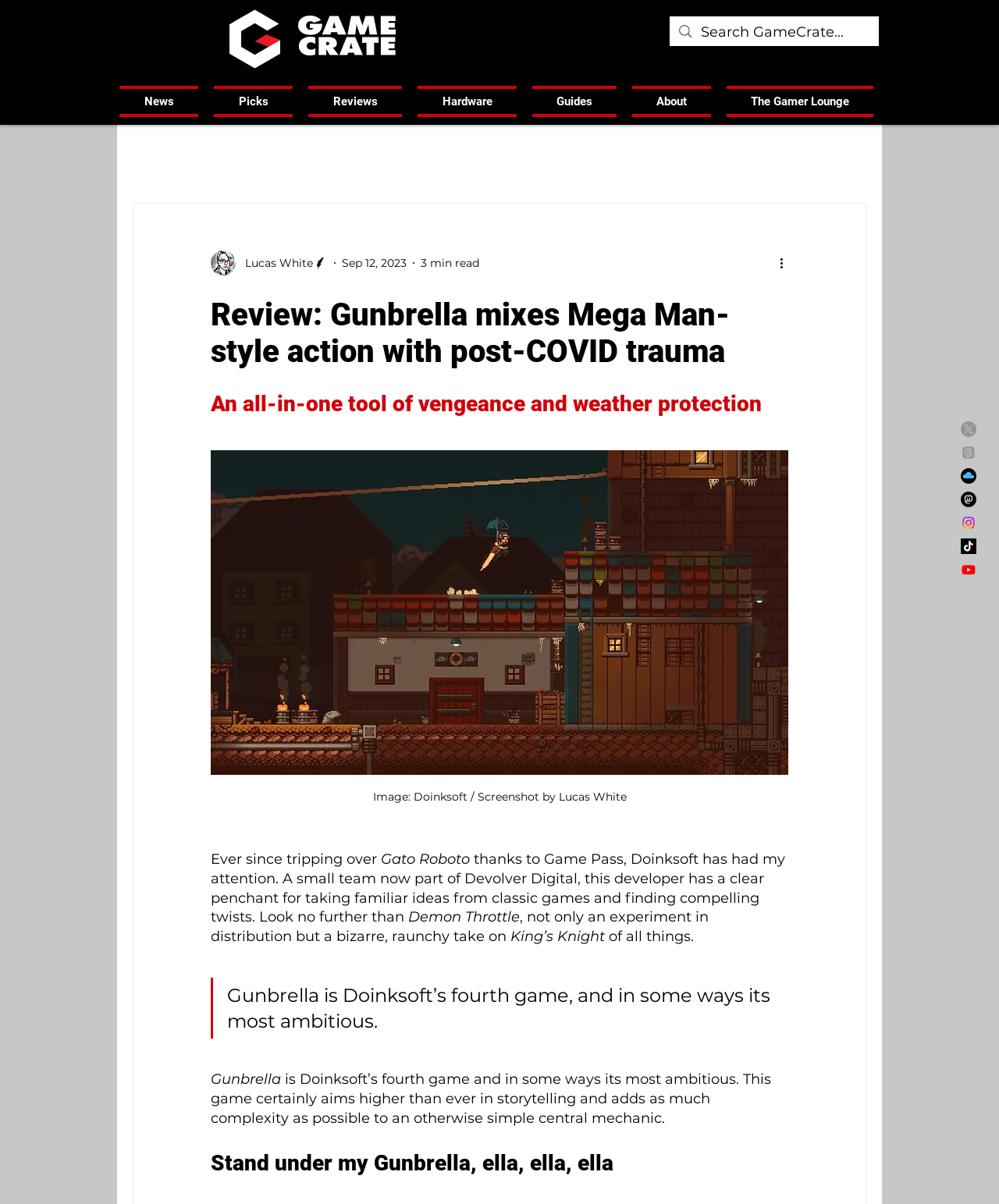Explain the webpage's layout and main content in detail.

This webpage is a review of the game Gunbrella, with a focus on its unique blend of Mega Man-style action and post-COVID trauma. At the top of the page, there are two links and an image, followed by a search bar and a navigation menu with links to different sections of the website, including News, Picks, Reviews, and more.

On the right side of the page, there is a social bar with links to various social media platforms, including X, Threads, Instagram, TikTok, and YouTube. Each link has an accompanying image.

The main content of the page is the review, which is divided into sections with headings. The review is written by Lucas White, and his picture and bio are displayed at the top of the review. The review itself is a lengthy article with multiple paragraphs of text, interspersed with images and a blockquote.

There are several images throughout the review, including screenshots of the game and an image of the game's developer, Doinksoft. The review discusses the game's mechanics, storytelling, and complexity, and includes quotes from the game.

At the bottom of the page, there is a heading that reads "Stand under my Gunbrella, ella, ella, ella", which appears to be a reference to the game's title. Overall, the webpage is a detailed review of Gunbrella, with a focus on its unique gameplay and storytelling.